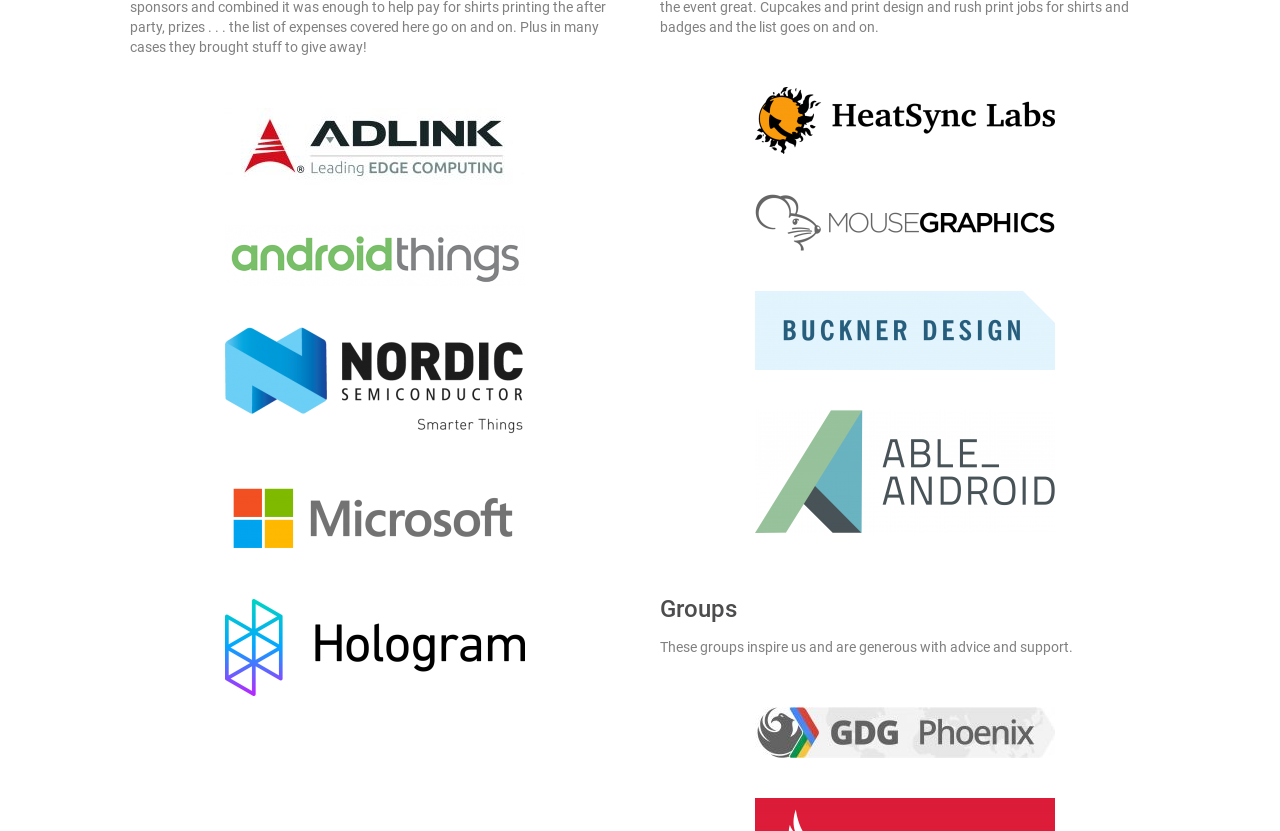Find the bounding box of the element with the following description: "alt="Nordic" title="Nordic"". The coordinates must be four float numbers between 0 and 1, formatted as [left, top, right, bottom].

[0.176, 0.447, 0.41, 0.466]